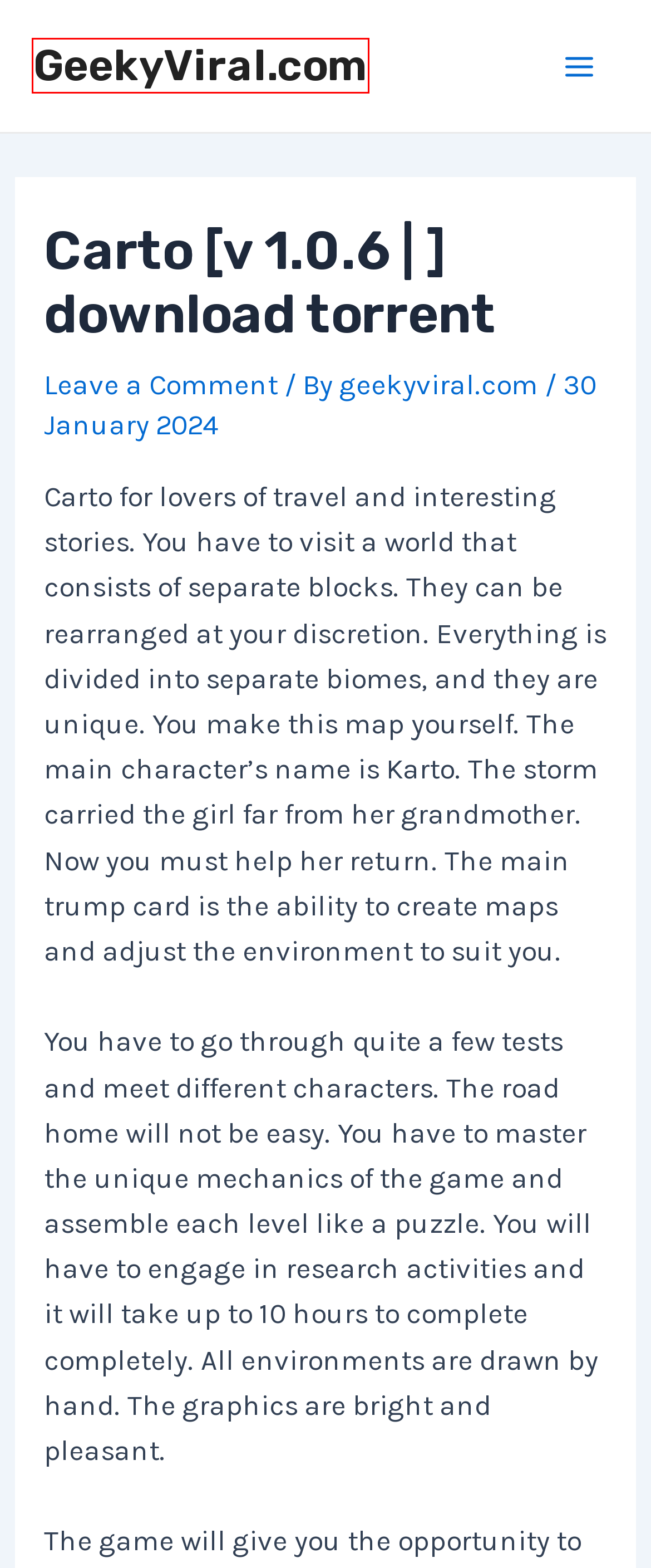You are provided with a screenshot of a webpage highlighting a UI element with a red bounding box. Choose the most suitable webpage description that matches the new page after clicking the element in the bounding box. Here are the candidates:
A. SOUTH PARK: SNOW DAY!  download torrent – GeekyViral.com
B. geekyviral.com – GeekyViral.com
C. GeekyViral.com – Your Personalized Gaming Directory
D. Download Torrent – GeekyViral.com
E. Contra: Operation Galuga [Build 13626439 |  ] download torrent – GeekyViral.com
F. Subterrain: Mines of Titan [v 1.28] download torrent – GeekyViral.com
G. Indie – GeekyViral.com
H. Adventure – GeekyViral.com

C